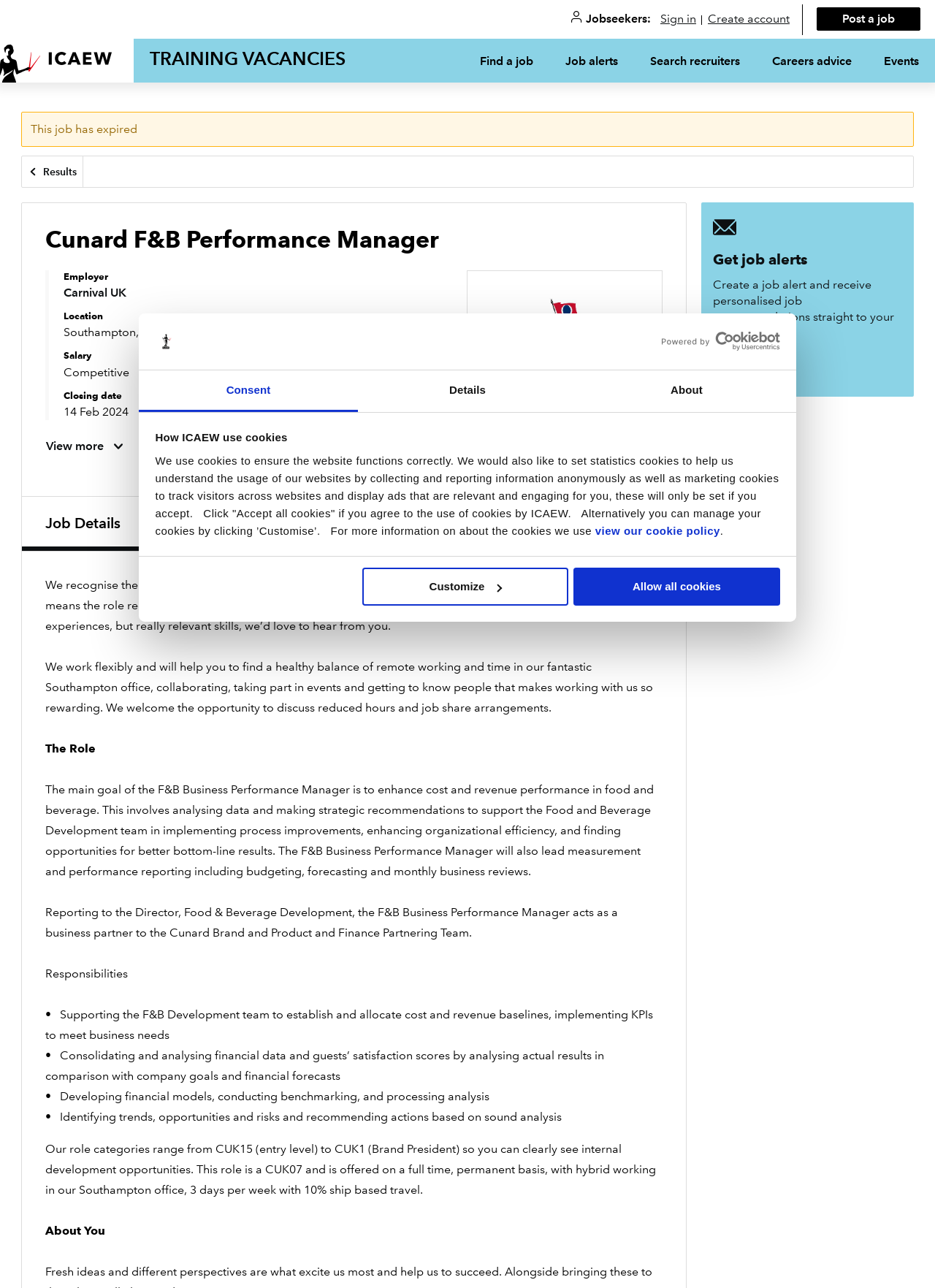Provide a short answer to the following question with just one word or phrase: What is the name of the company posting the job?

Carnival UK